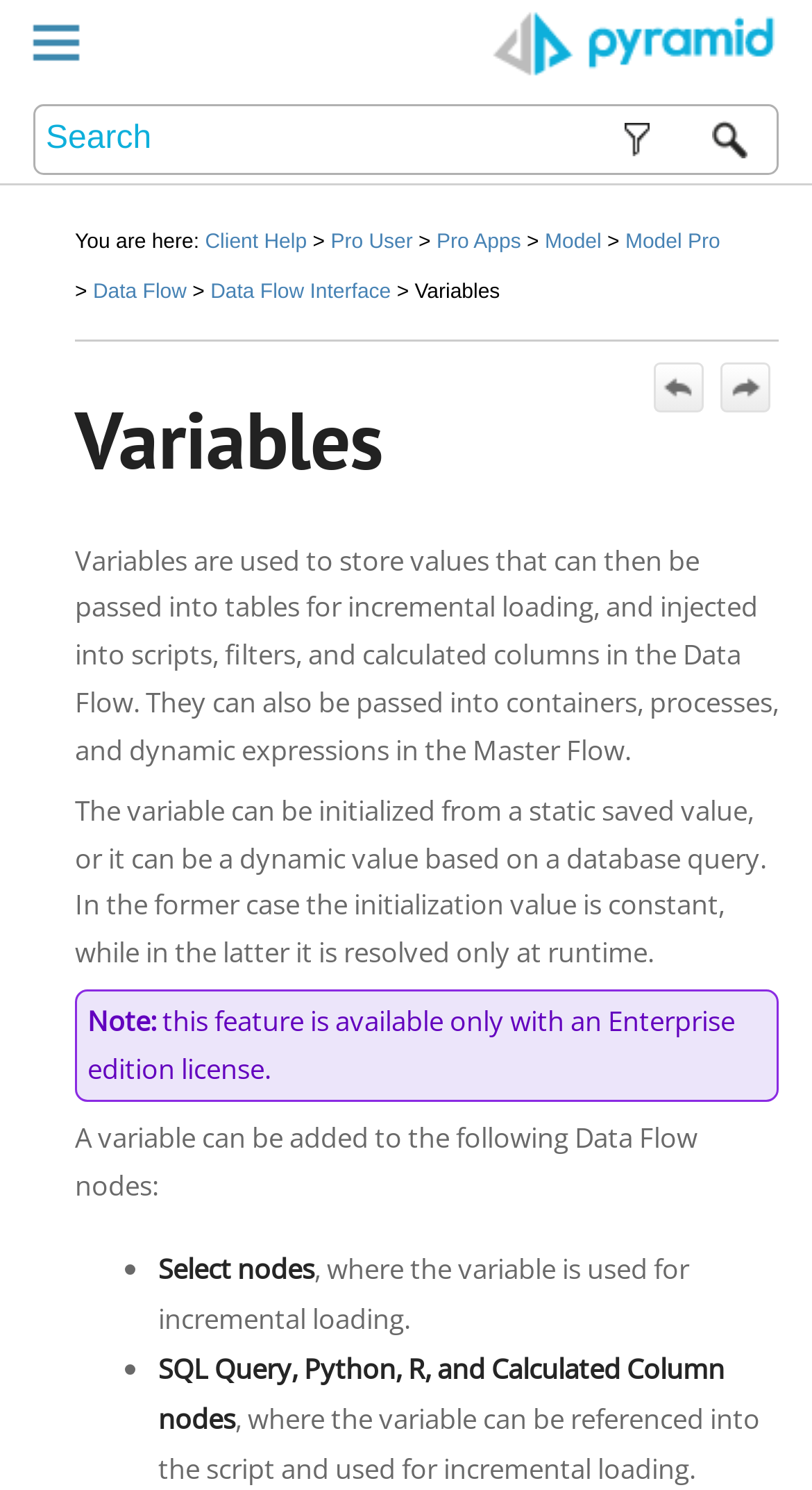Specify the bounding box coordinates of the region I need to click to perform the following instruction: "Go to Client Help". The coordinates must be four float numbers in the range of 0 to 1, i.e., [left, top, right, bottom].

[0.252, 0.155, 0.378, 0.171]